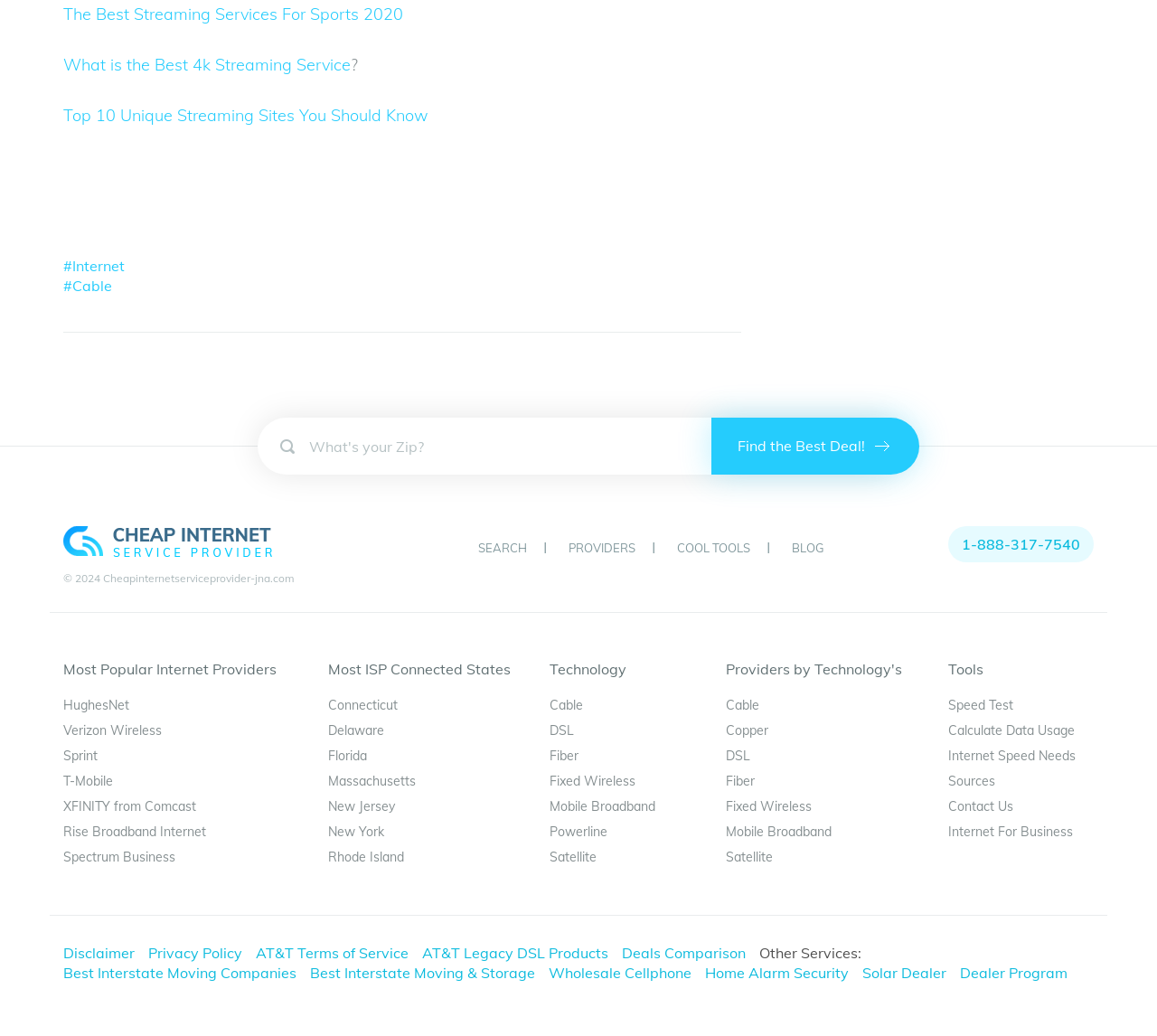Find the bounding box coordinates of the element you need to click on to perform this action: 'Enter zip code'. The coordinates should be represented by four float values between 0 and 1, in the format [left, top, right, bottom].

[0.222, 0.403, 0.778, 0.458]